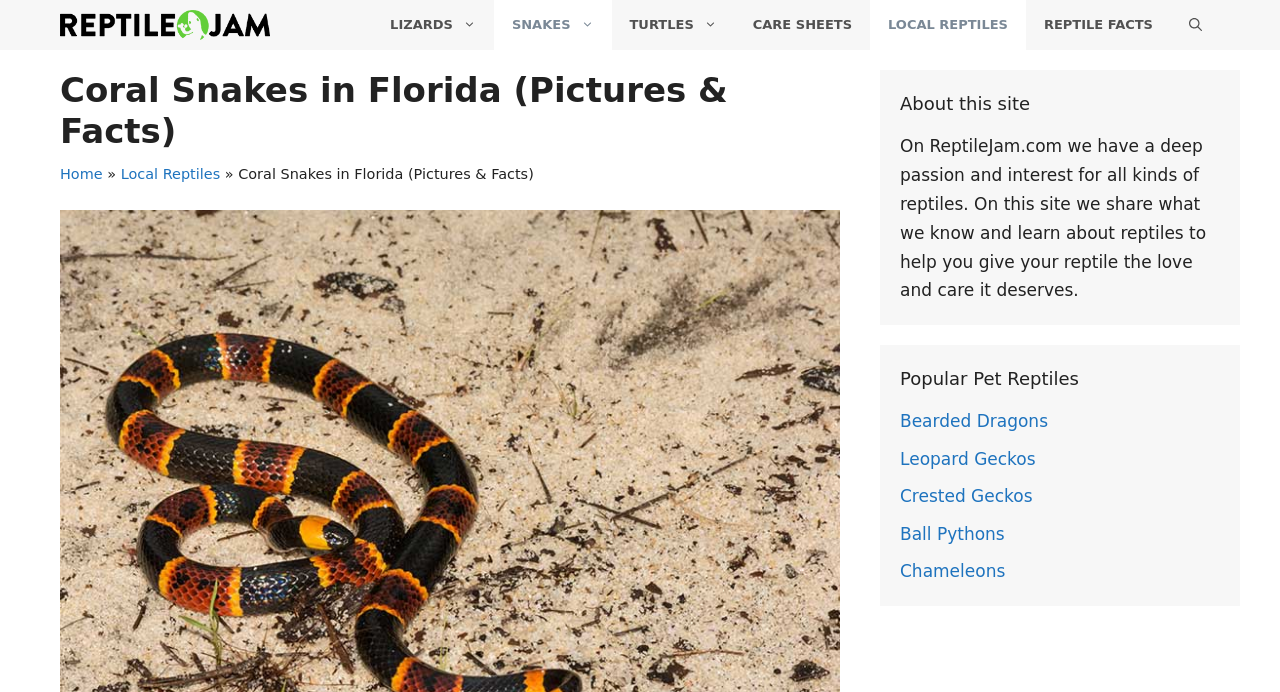Please determine the bounding box coordinates of the element's region to click in order to carry out the following instruction: "go to reptile jam homepage". The coordinates should be four float numbers between 0 and 1, i.e., [left, top, right, bottom].

[0.047, 0.0, 0.211, 0.072]